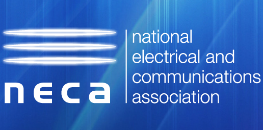What type of font is used in the logo?
Please answer the question with a detailed and comprehensive explanation.

The acronym 'neca' in the logo is positioned below the full name of the association in a modern sans-serif typeface, which gives the logo a clean and modern look.